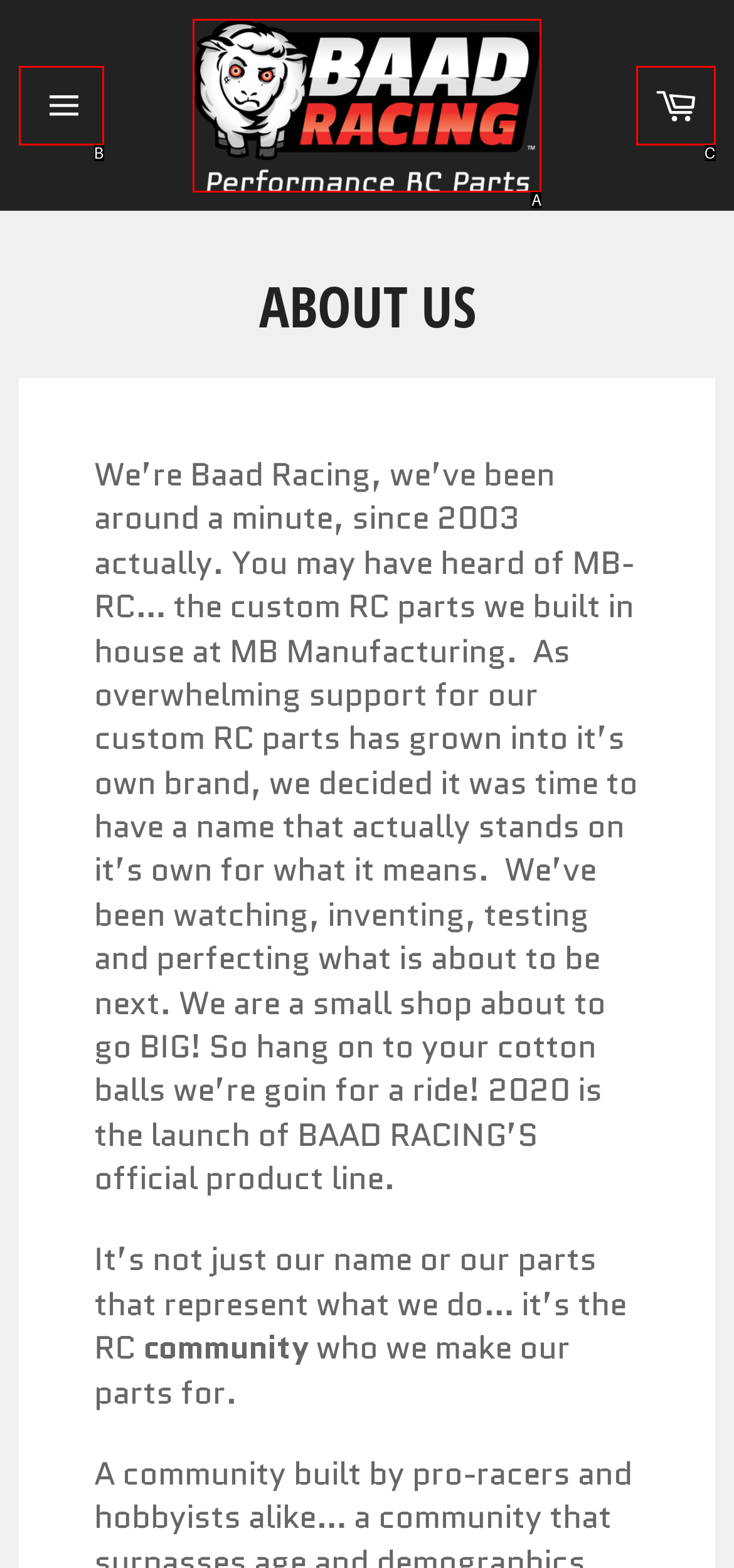Identify the bounding box that corresponds to: Cart
Respond with the letter of the correct option from the provided choices.

C